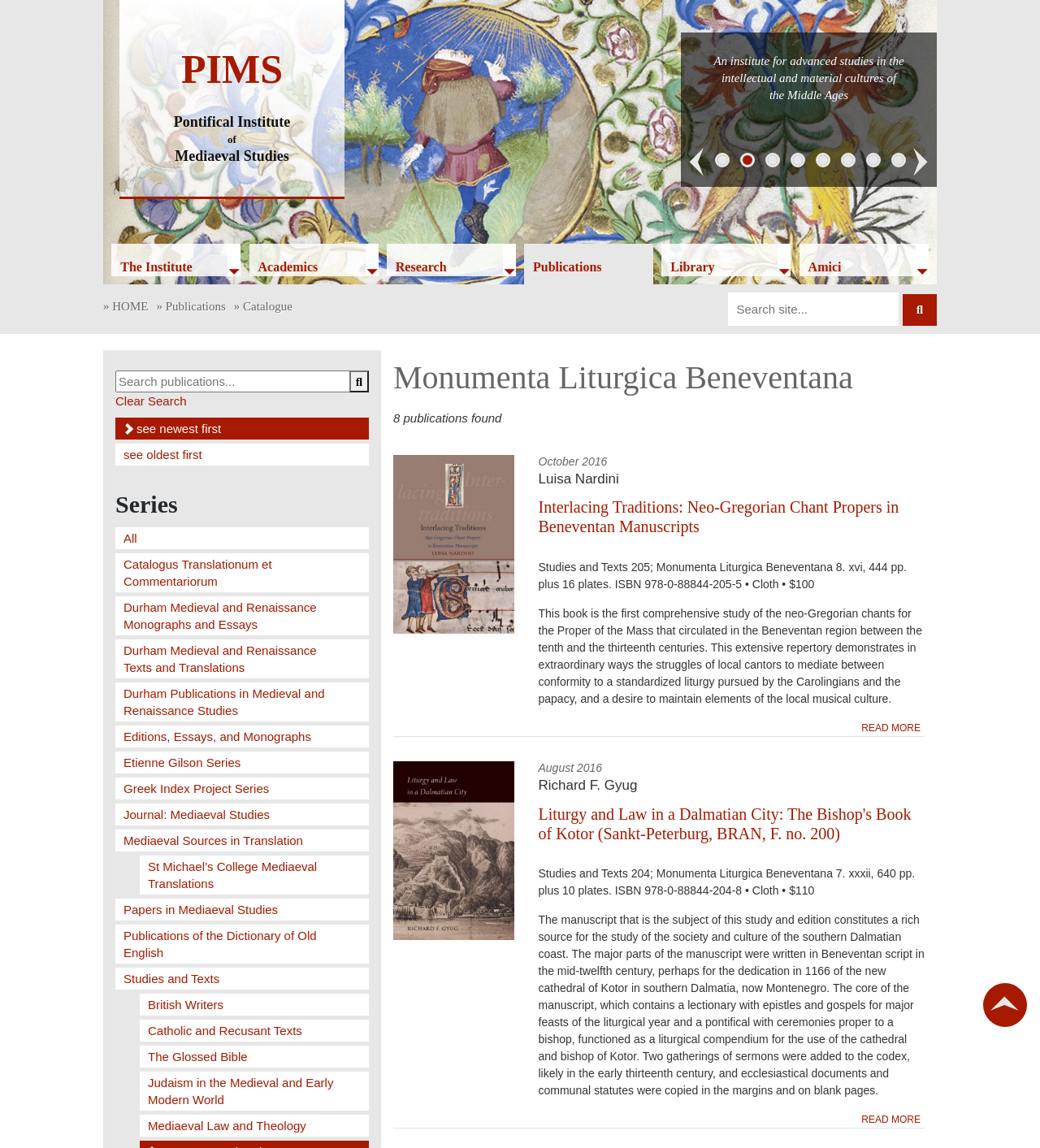Given the webpage screenshot and the description, determine the bounding box coordinates (top-left x, top-left y, bottom-right x, bottom-right y) that define the location of the UI element matching this description: name="s" placeholder="Search site..." title="Search for:"

[0.7, 0.255, 0.864, 0.284]